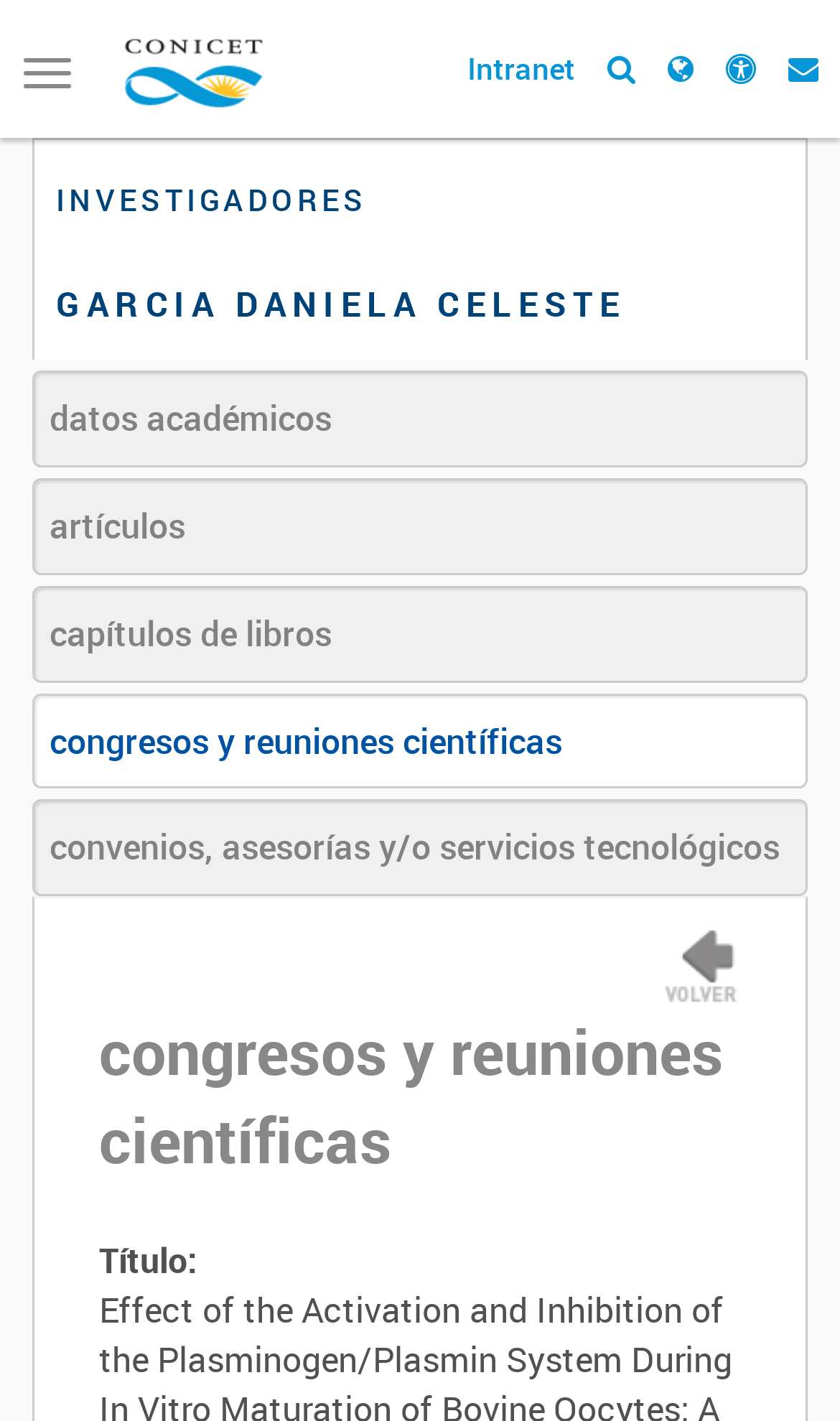What is the name of the researcher?
Using the visual information, reply with a single word or short phrase.

GARCIA DANIELA CELESTE